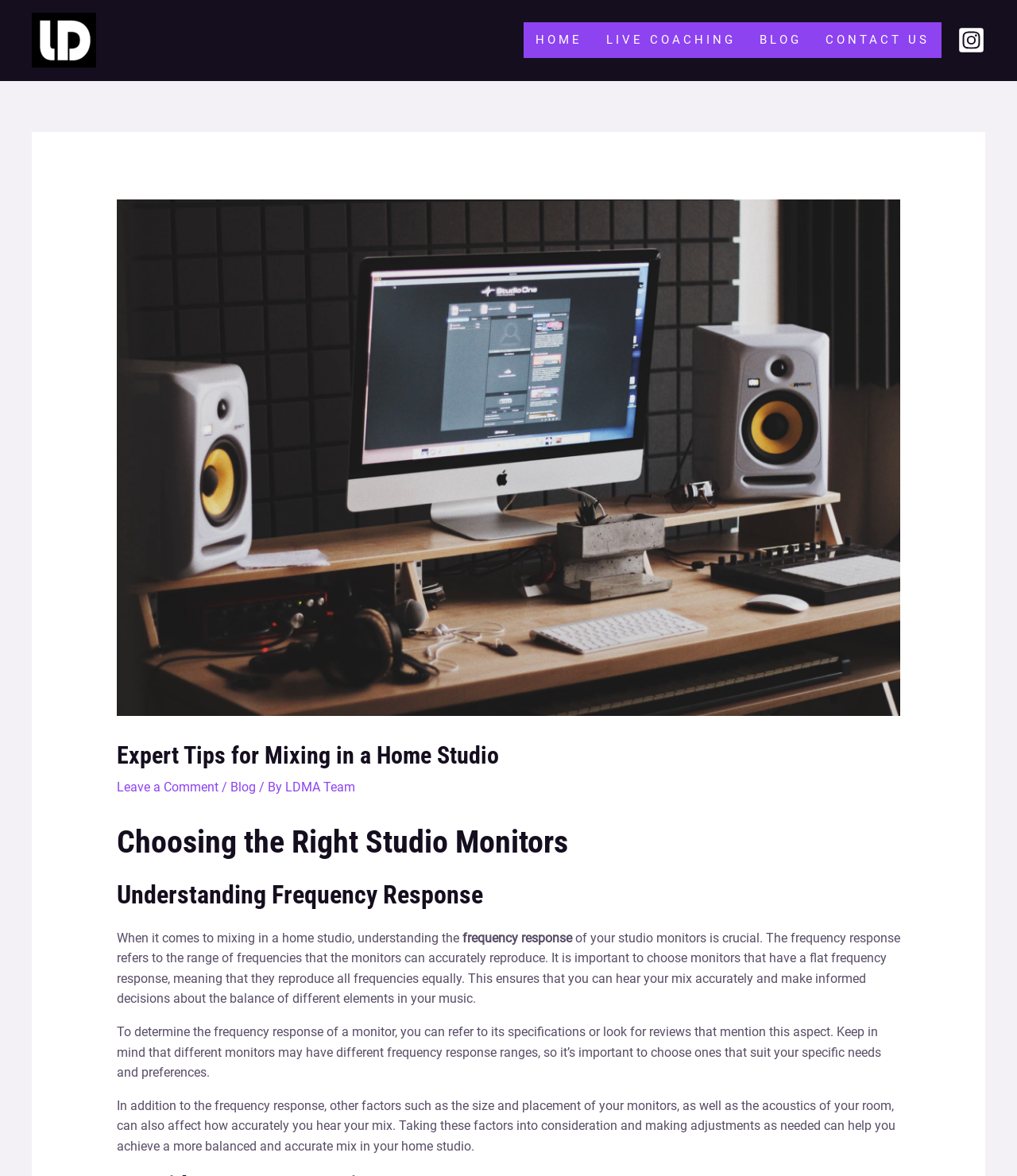Create a detailed narrative describing the layout and content of the webpage.

The webpage is about expert tips for mixing in a home studio, specifically focusing on choosing the right studio monitors, understanding frequency response, and considering room acoustics. At the top left, there is a logo of "Lu Diaz Mix Academy" with a link to the academy's website. Below the logo, there is a navigation bar with links to "HOME", "LIVE COACHING", "BLOG", and "CONTACT US". 

On the top right, there is an Instagram link with an image. Below the navigation bar, there is a header section with a large image of a home studio setup. The header section also contains the title "Expert Tips for Mixing in a Home Studio" and a link to leave a comment. 

The main content of the webpage is divided into sections, each with a heading. The first section is about choosing the right studio monitors, followed by a section on understanding frequency response. The webpage then provides a detailed explanation of frequency response, including its importance, how to determine it, and how it affects the accuracy of a mix. 

There are three paragraphs of text in this section, with the first paragraph introducing the concept of frequency response, the second paragraph explaining how to determine it, and the third paragraph discussing other factors that affect the accuracy of a mix. Throughout the webpage, there are no other images besides the logo, navigation bar icons, and the home studio setup image.